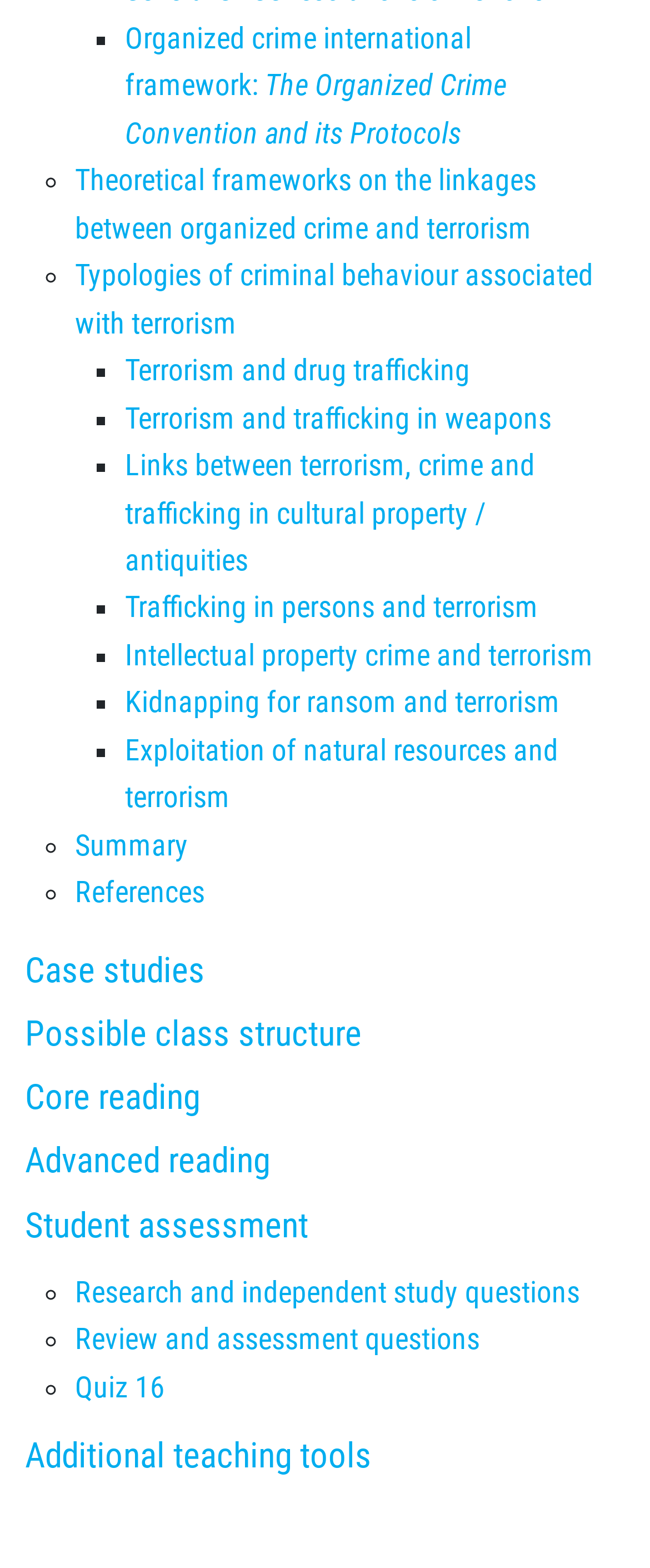Determine the bounding box coordinates of the clickable element to complete this instruction: "Read the 'Summary'". Provide the coordinates in the format of four float numbers between 0 and 1, [left, top, right, bottom].

[0.115, 0.528, 0.29, 0.55]